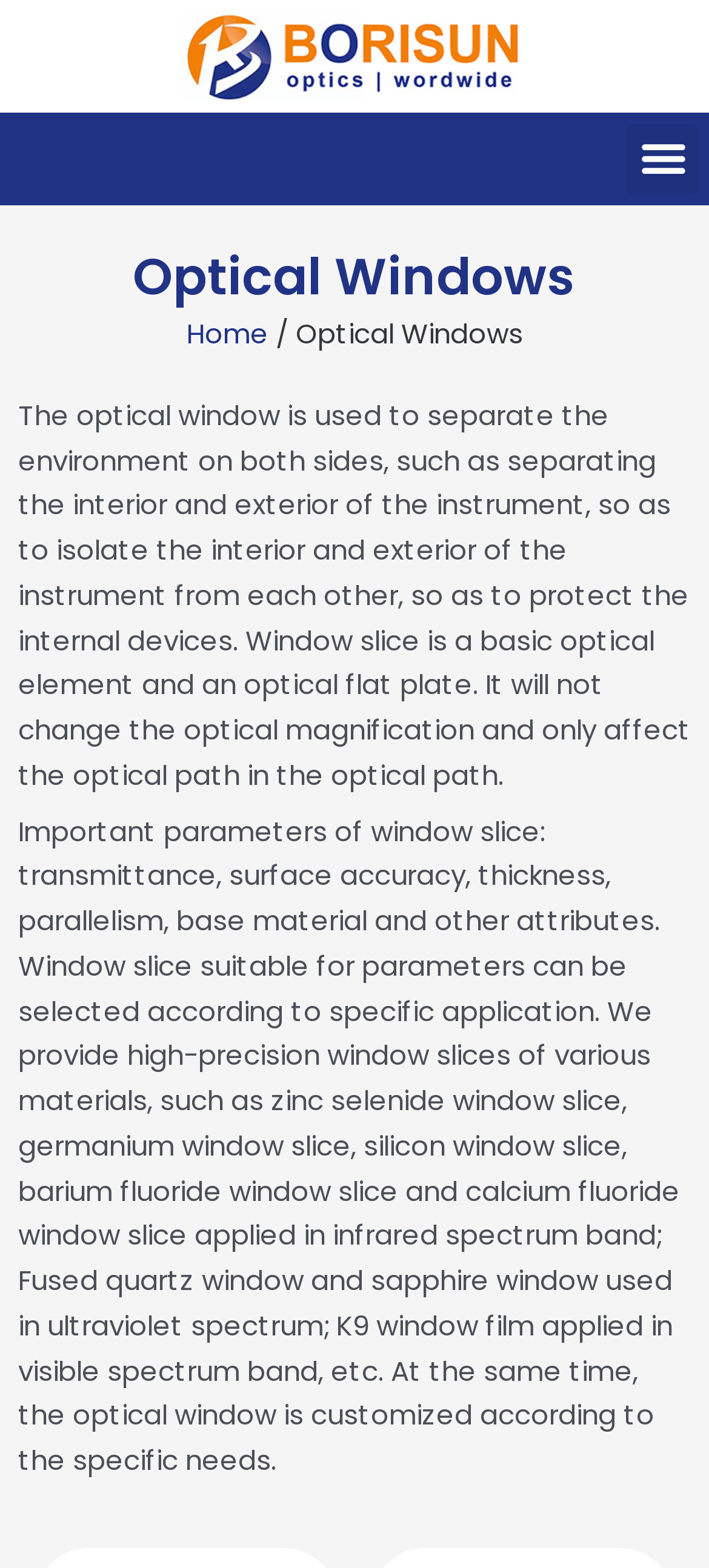What is the purpose of an optical window?
Answer the question using a single word or phrase, according to the image.

To separate environments